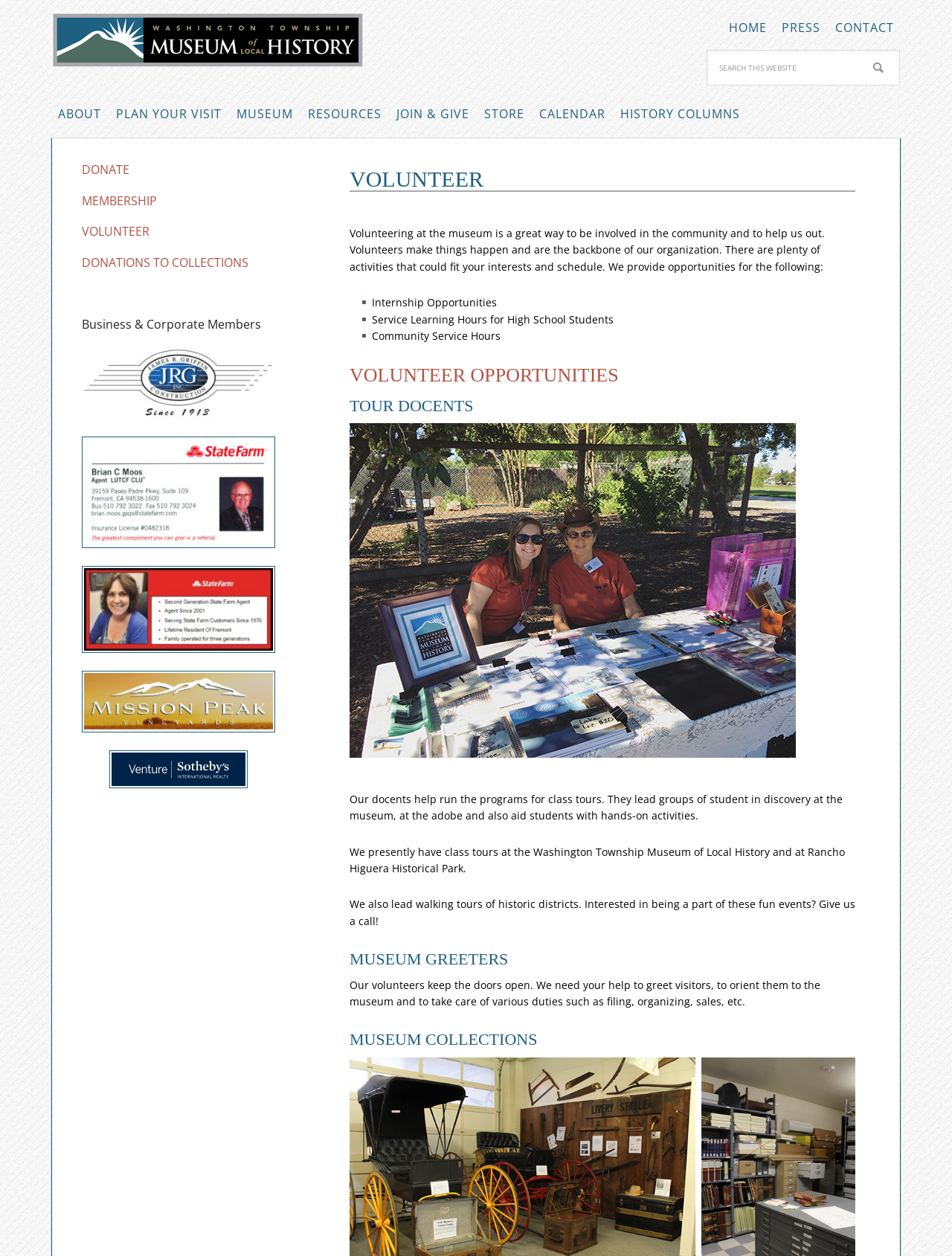Using the provided element description, identify the bounding box coordinates as (top-left x, top-left y, bottom-right x, bottom-right y). Ensure all values are between 0 and 1. Description: History Columns

[0.645, 0.074, 0.784, 0.107]